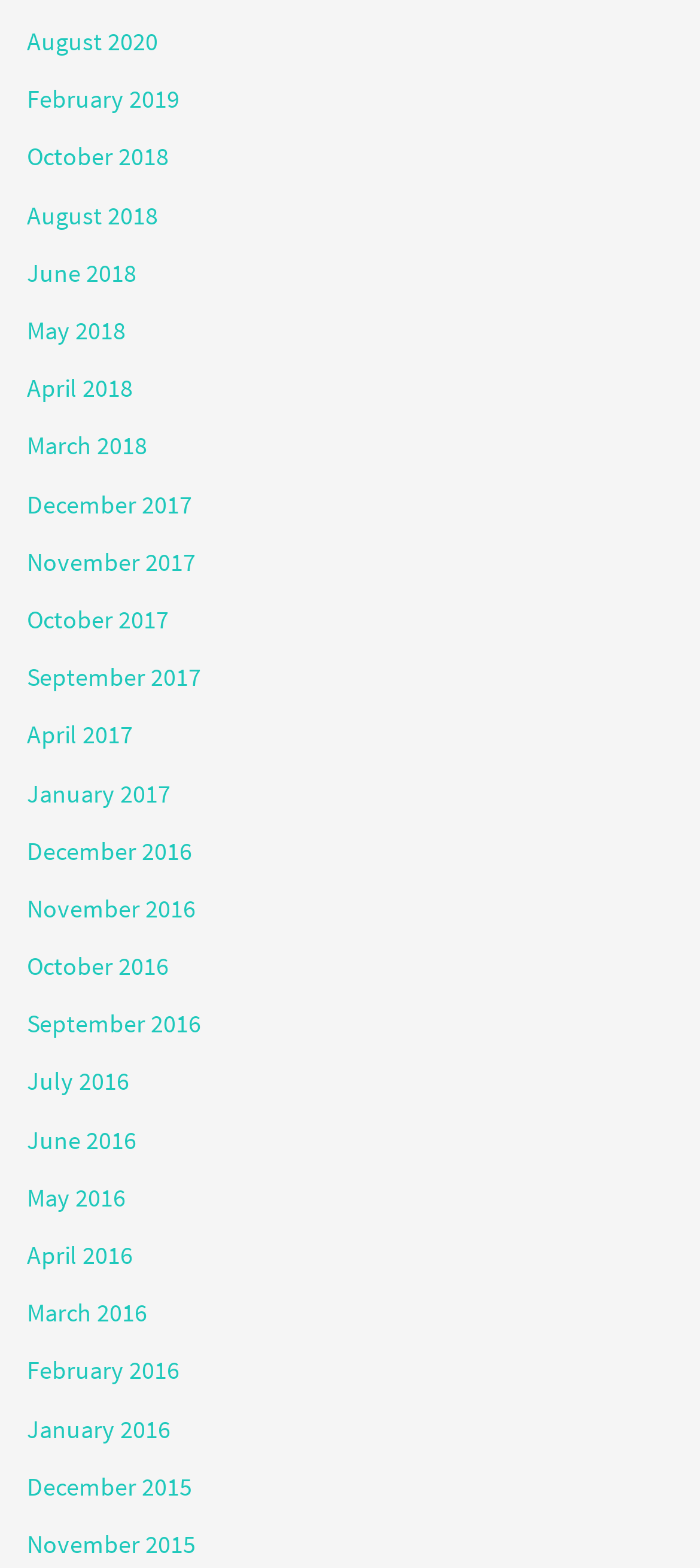Look at the image and answer the question in detail:
What is the most recent month listed?

By examining the list of links, I can see that the most recent month listed is August 2020, which is the first link in the list.